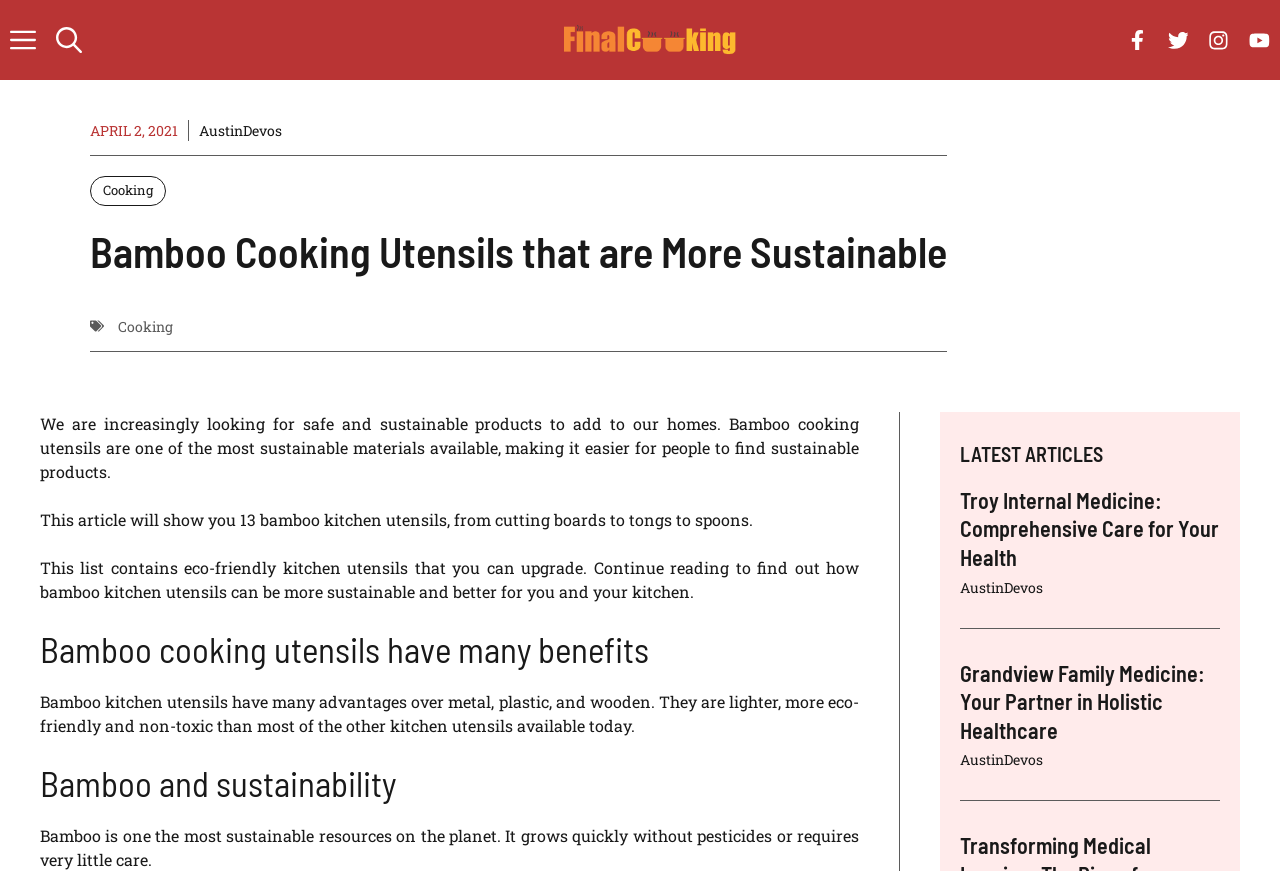Given the element description aria-label="Open search", predict the bounding box coordinates for the UI element in the webpage screenshot. The format should be (top-left x, top-left y, bottom-right x, bottom-right y), and the values should be between 0 and 1.

[0.036, 0.0, 0.072, 0.092]